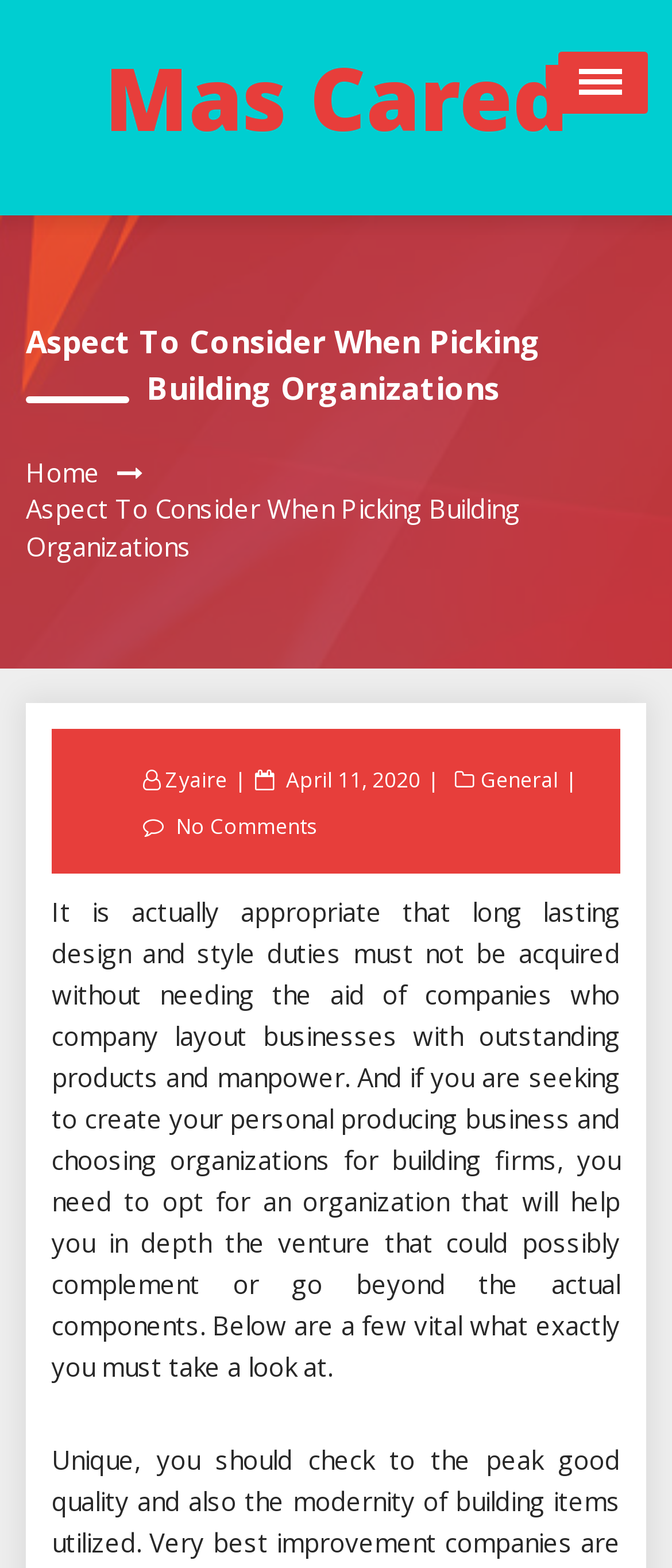Answer the question in a single word or phrase:
When was the article posted?

April 11, 2020